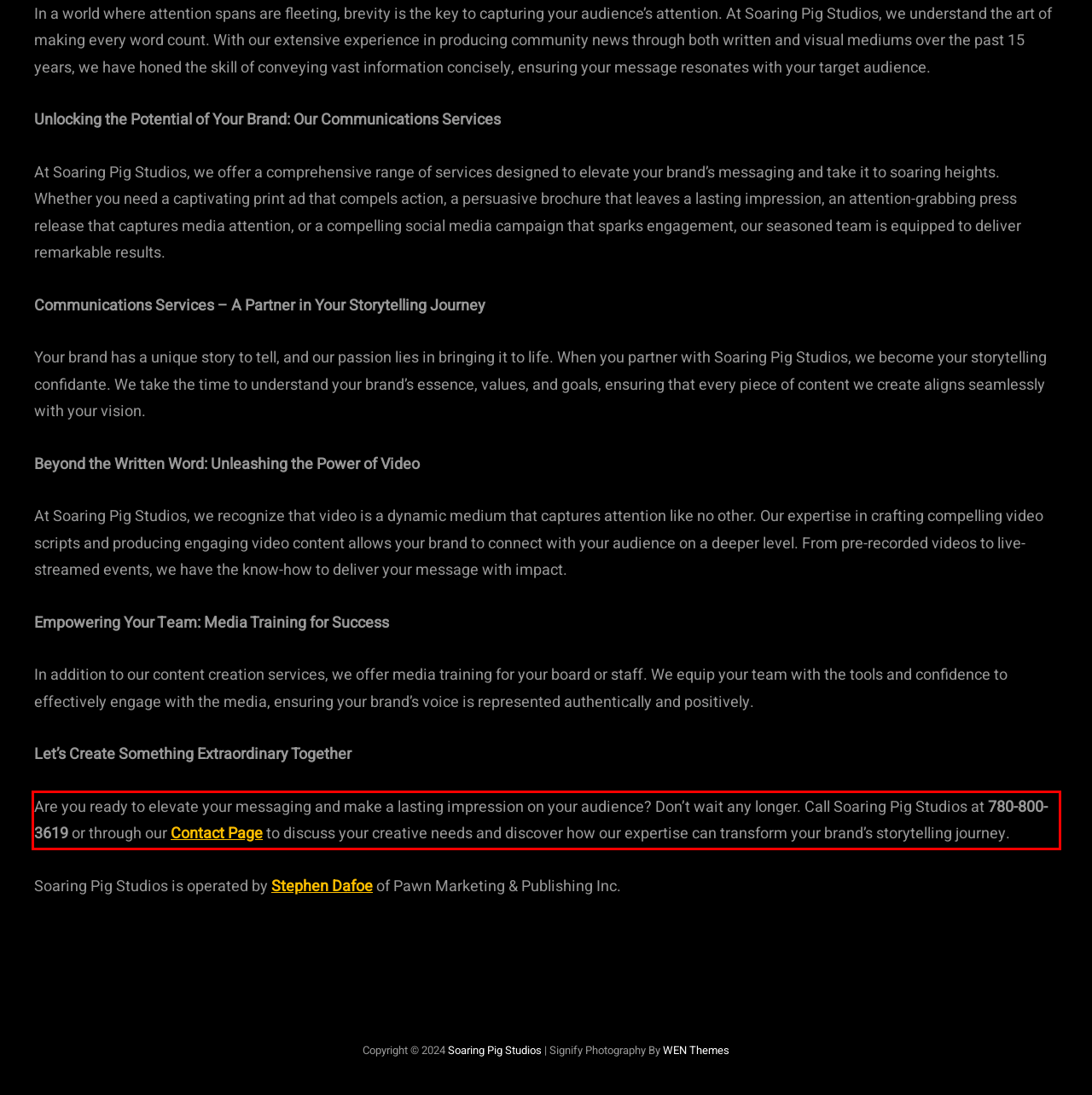Identify the text within the red bounding box on the webpage screenshot and generate the extracted text content.

Are you ready to elevate your messaging and make a lasting impression on your audience? Don’t wait any longer. Call Soaring Pig Studios at 780-800-3619 or through our Contact Page to discuss your creative needs and discover how our expertise can transform your brand’s storytelling journey.